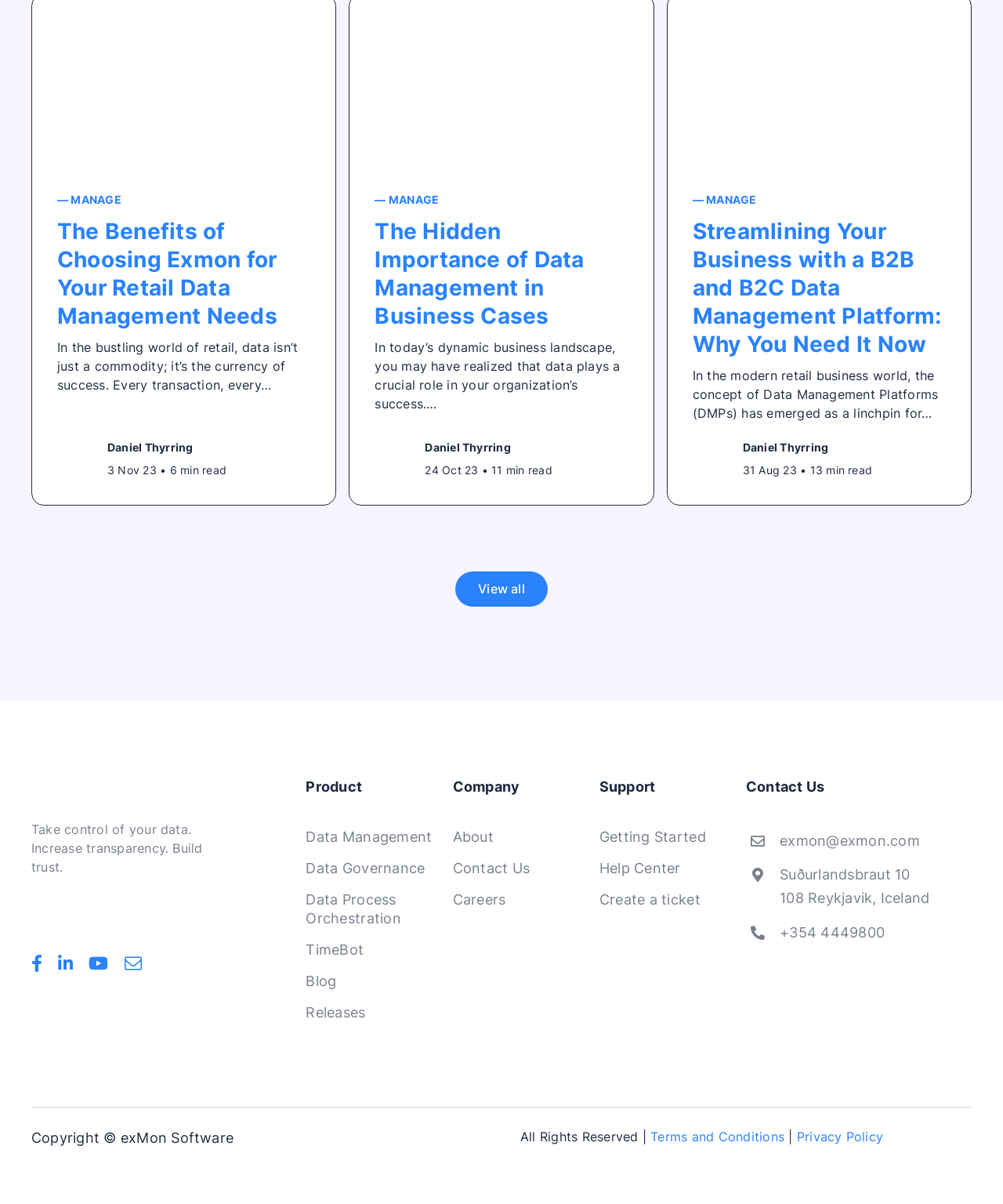What is the author of the article 'The Benefits of Choosing Exmon for Your Retail Data Management Needs'?
Based on the screenshot, respond with a single word or phrase.

Daniel Thyrring